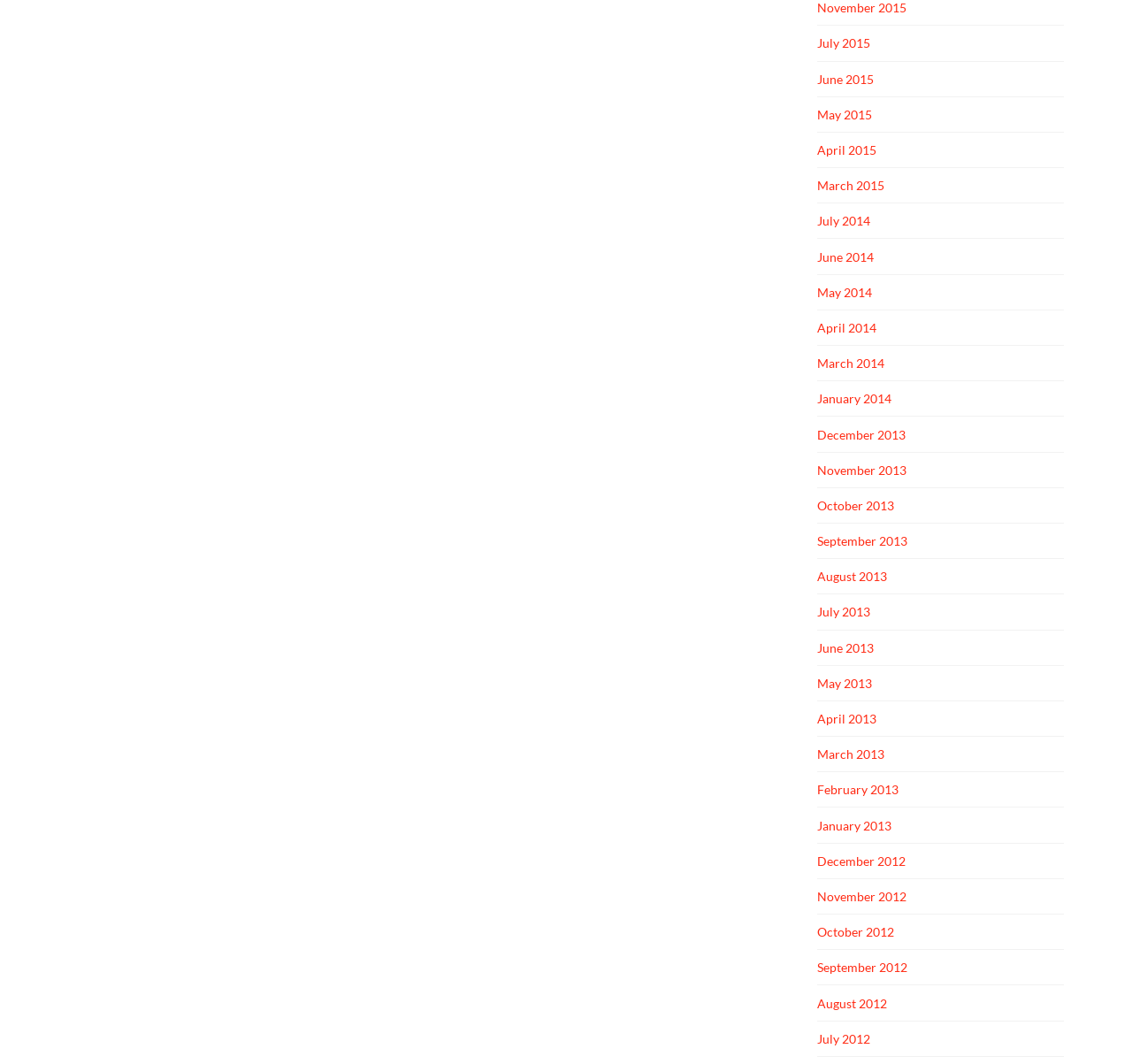Can you look at the image and give a comprehensive answer to the question:
Is there a link for 'February 2014'?

I searched the list of links and did not find a link for 'February 2014', although there are links for other months in 2014.